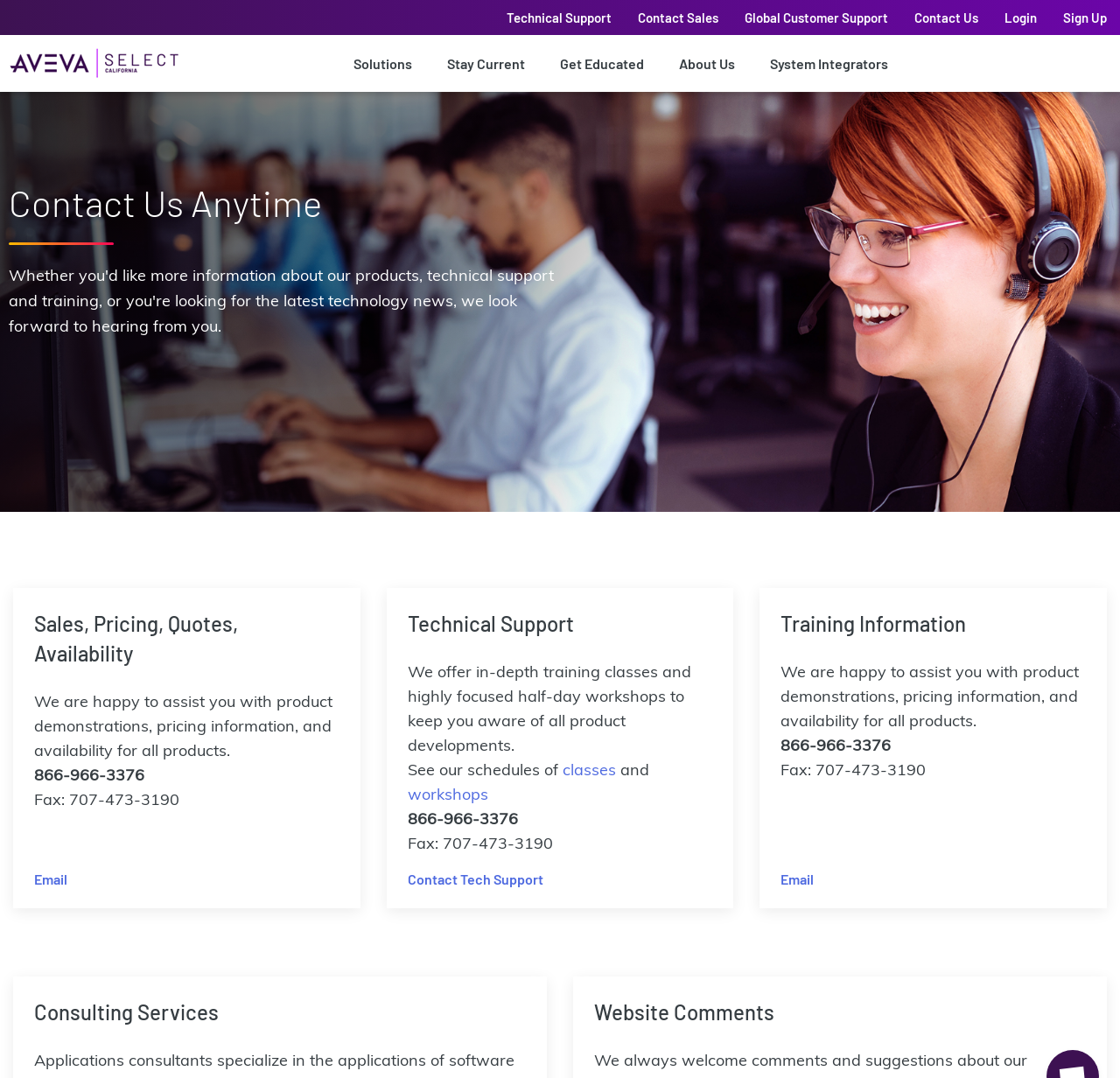Determine the bounding box coordinates of the region that needs to be clicked to achieve the task: "Check recent posts".

None